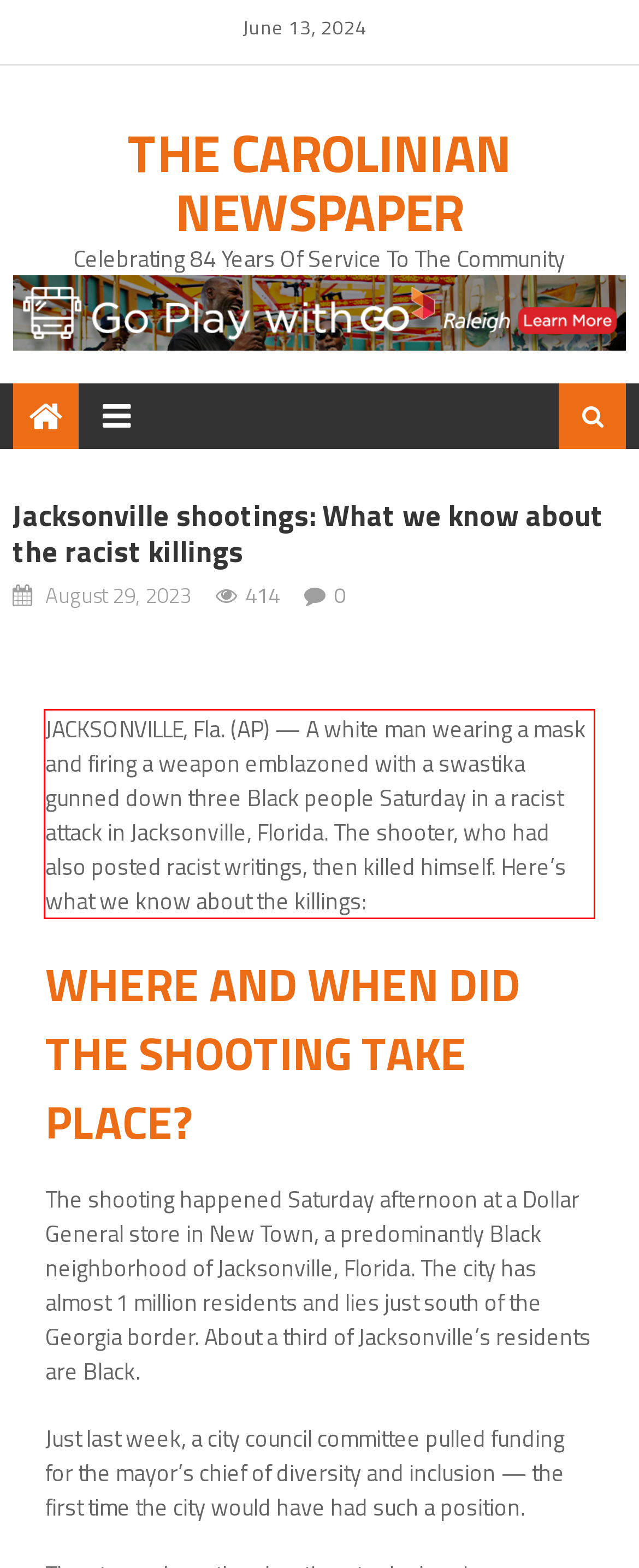From the screenshot of the webpage, locate the red bounding box and extract the text contained within that area.

JACKSONVILLE, Fla. (AP) — A white man wearing a mask and firing a weapon emblazoned with a swastika gunned down three Black people Saturday in a racist attack in Jacksonville, Florida. The shooter, who had also posted racist writings, then killed himself. Here’s what we know about the killings: